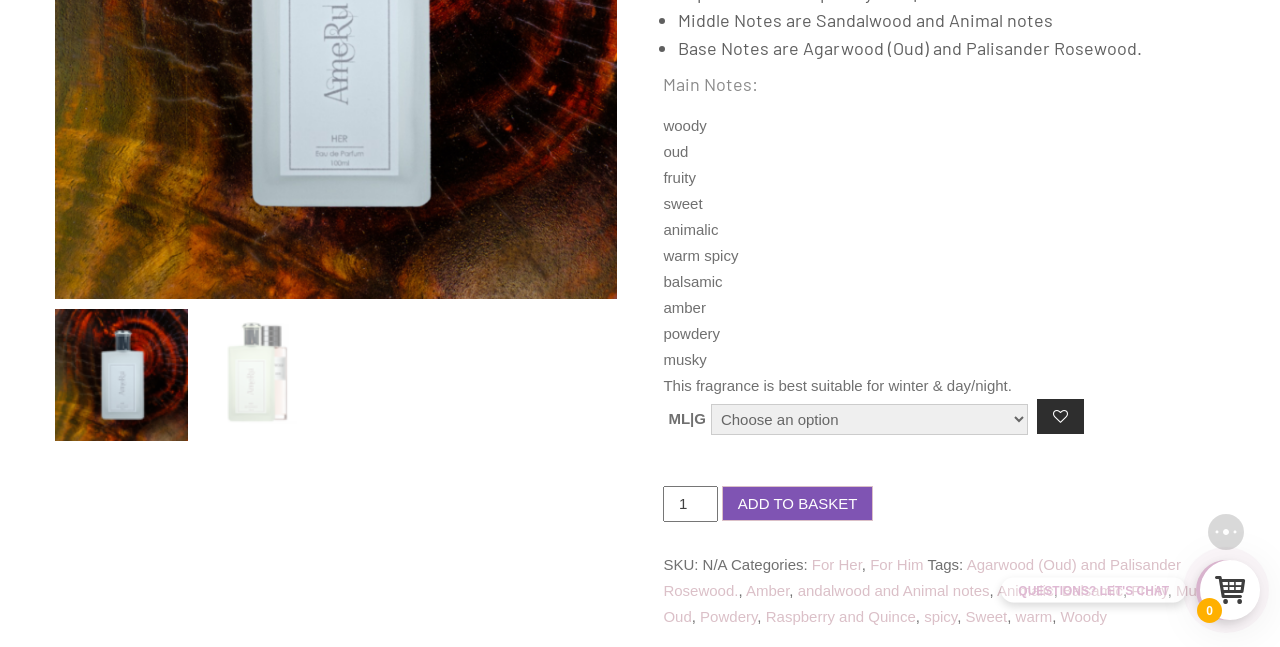Please find the bounding box for the UI component described as follows: "Privacy Policy".

None